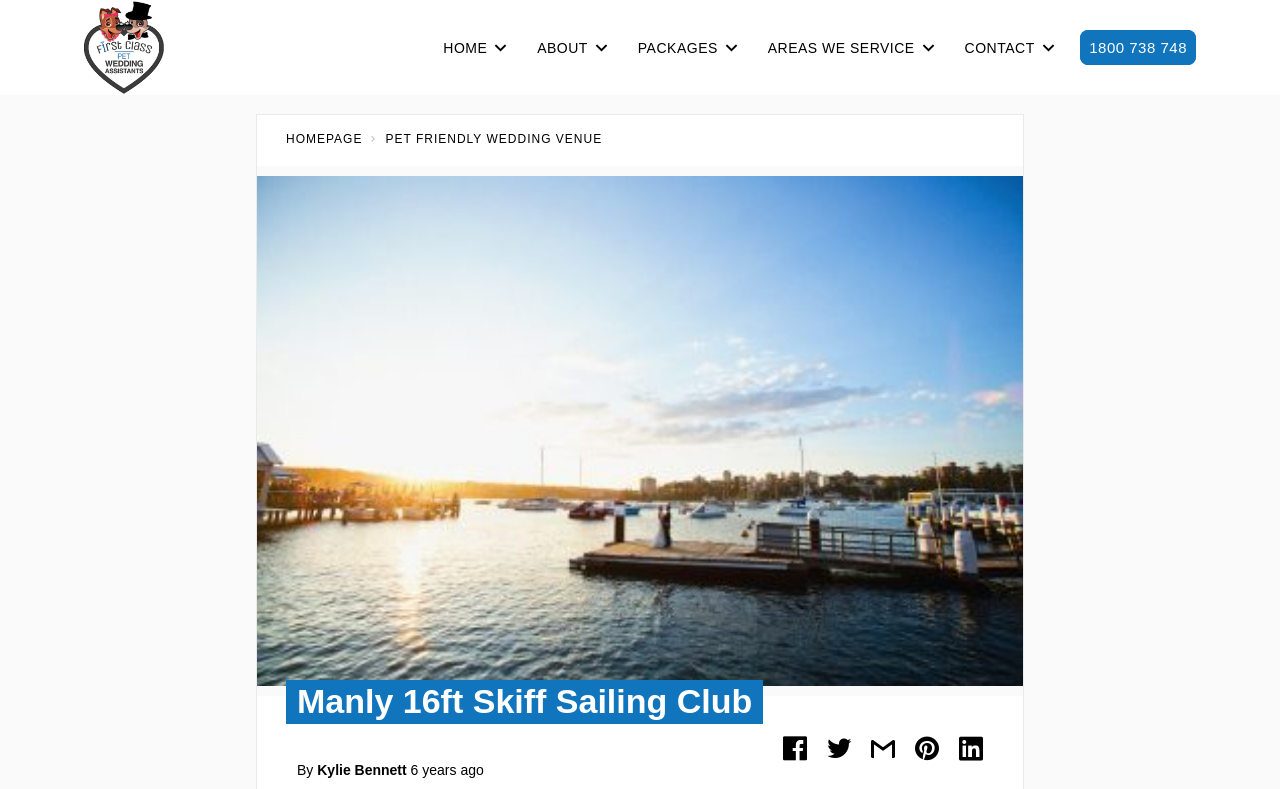Locate the bounding box coordinates of the segment that needs to be clicked to meet this instruction: "Check the Facebook page".

[0.612, 0.935, 0.63, 0.965]